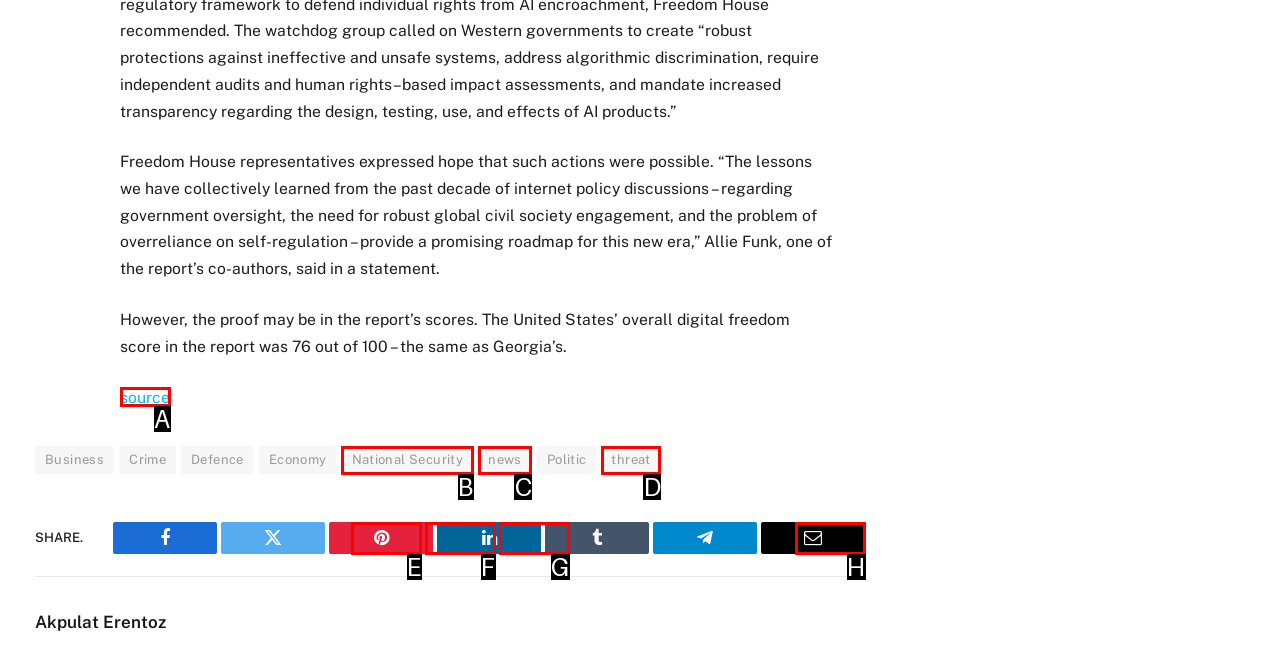Out of the given choices, which letter corresponds to the UI element required to Read the source? Answer with the letter.

A